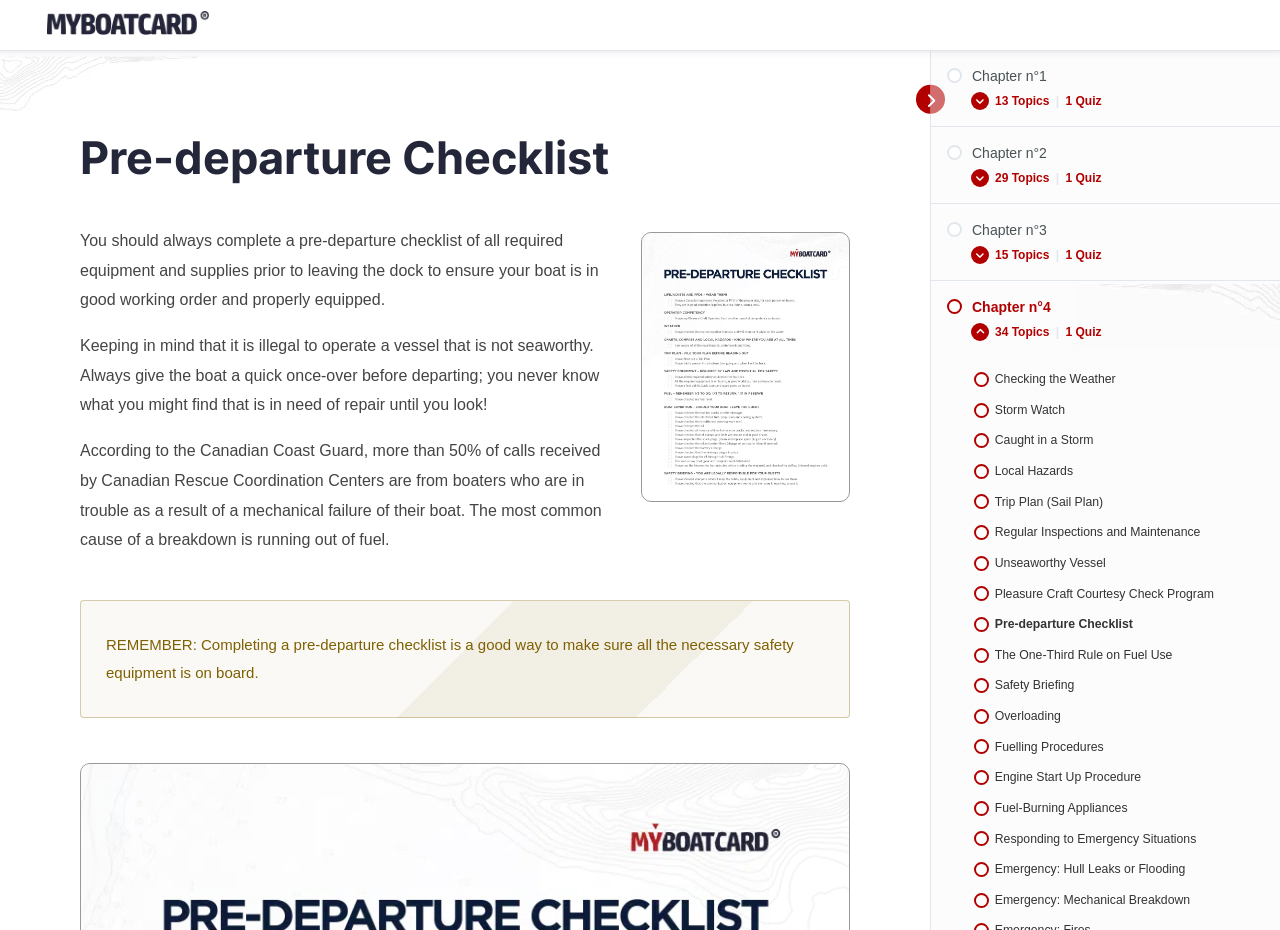Given the element description Chapter n°3 Quiz, identify the bounding box coordinates for the UI element on the webpage screenshot. The format should be (top-left x, top-left y, bottom-right x, bottom-right y), with values between 0 and 1.

[0.745, 0.803, 0.995, 0.835]